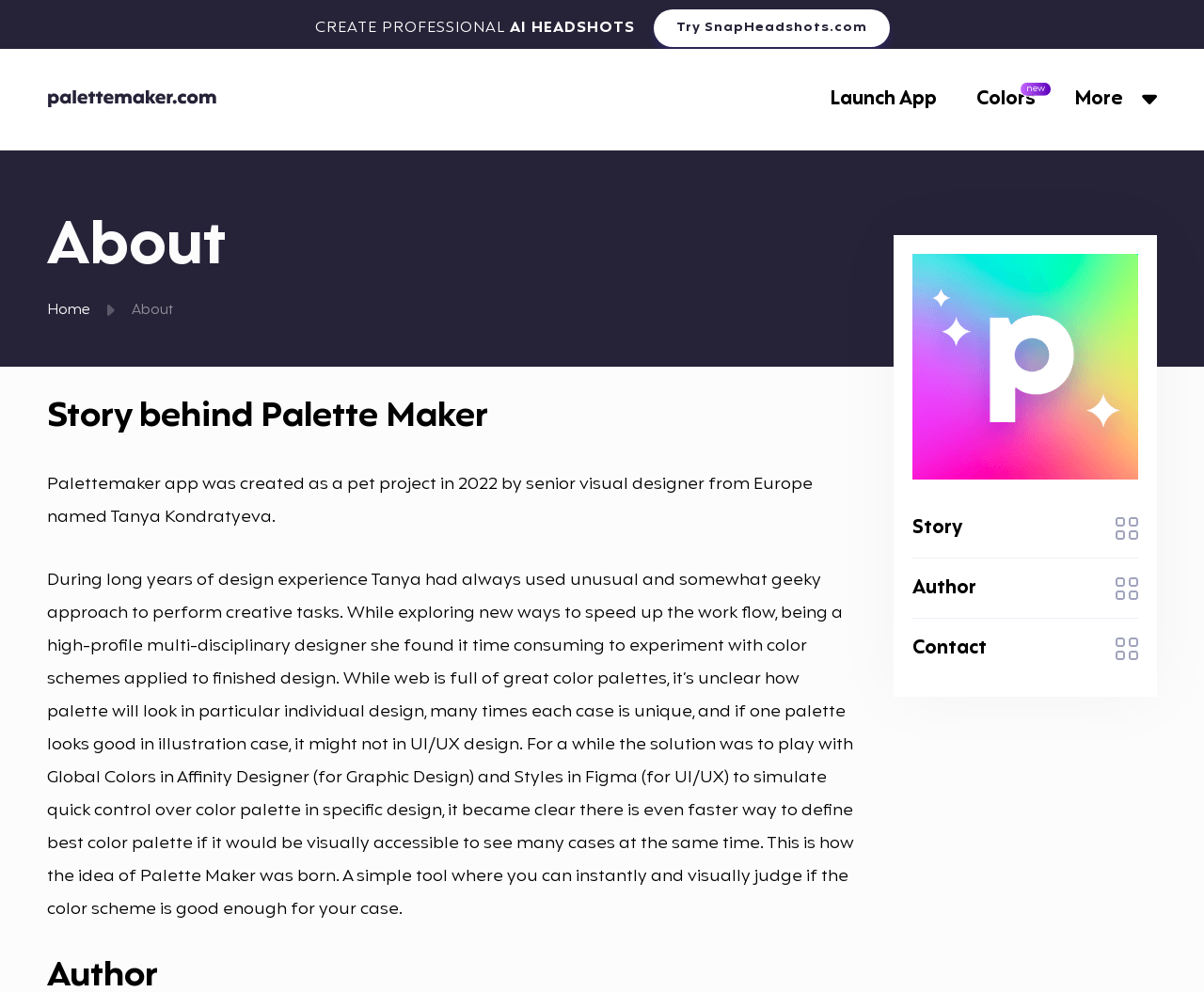Can you find the bounding box coordinates for the UI element given this description: "Contact"? Provide the coordinates as four float numbers between 0 and 1: [left, top, right, bottom].

[0.758, 0.623, 0.945, 0.684]